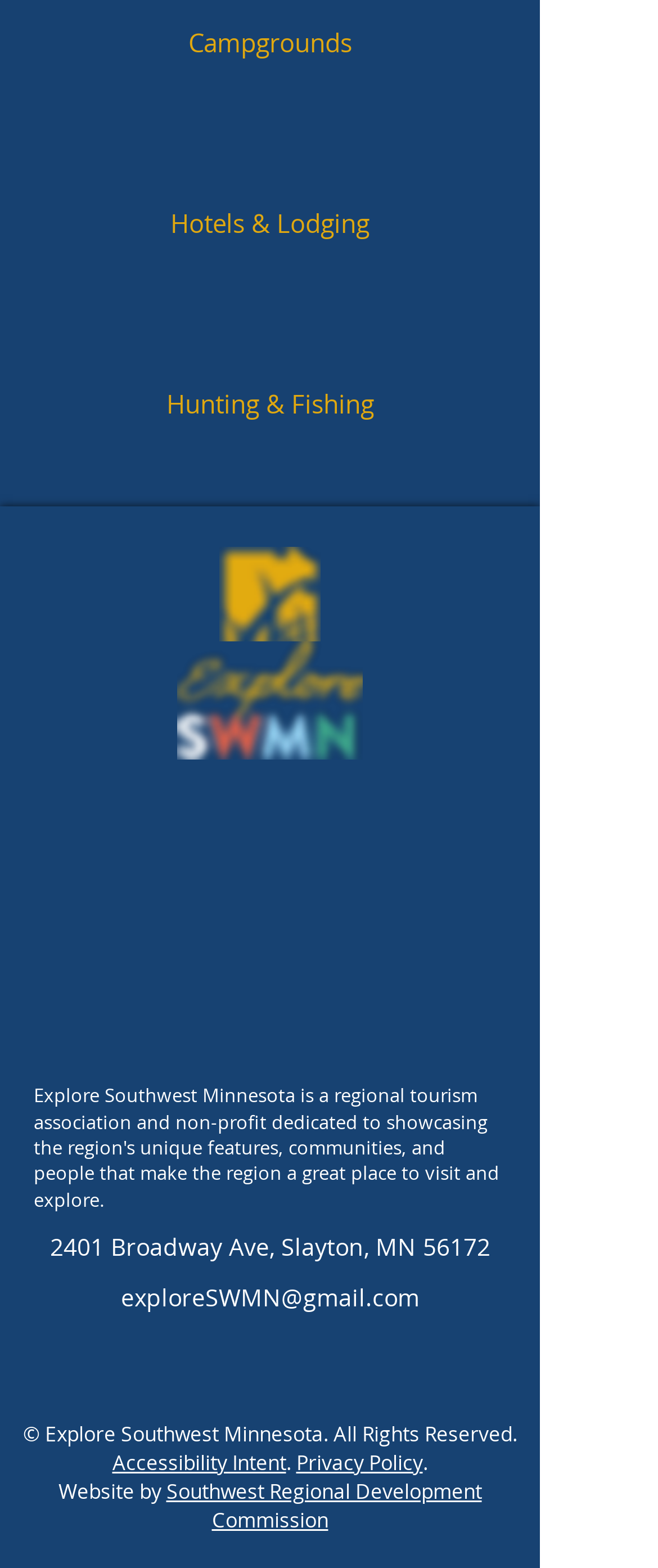Please mark the bounding box coordinates of the area that should be clicked to carry out the instruction: "Visit Historic Sites".

[0.205, 0.35, 0.615, 0.395]